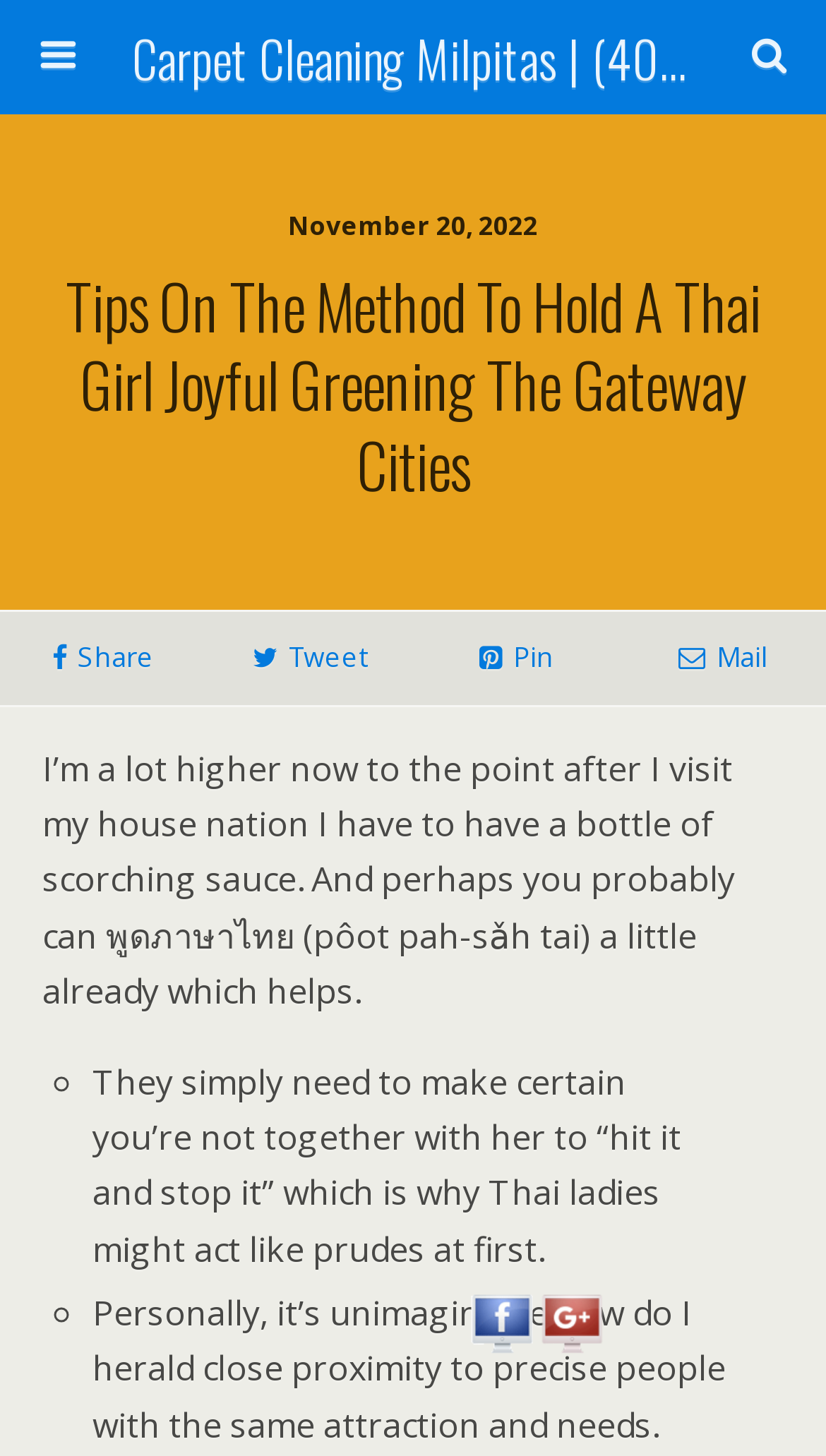Find the bounding box coordinates for the area that should be clicked to accomplish the instruction: "Click Share".

[0.0, 0.419, 0.25, 0.485]